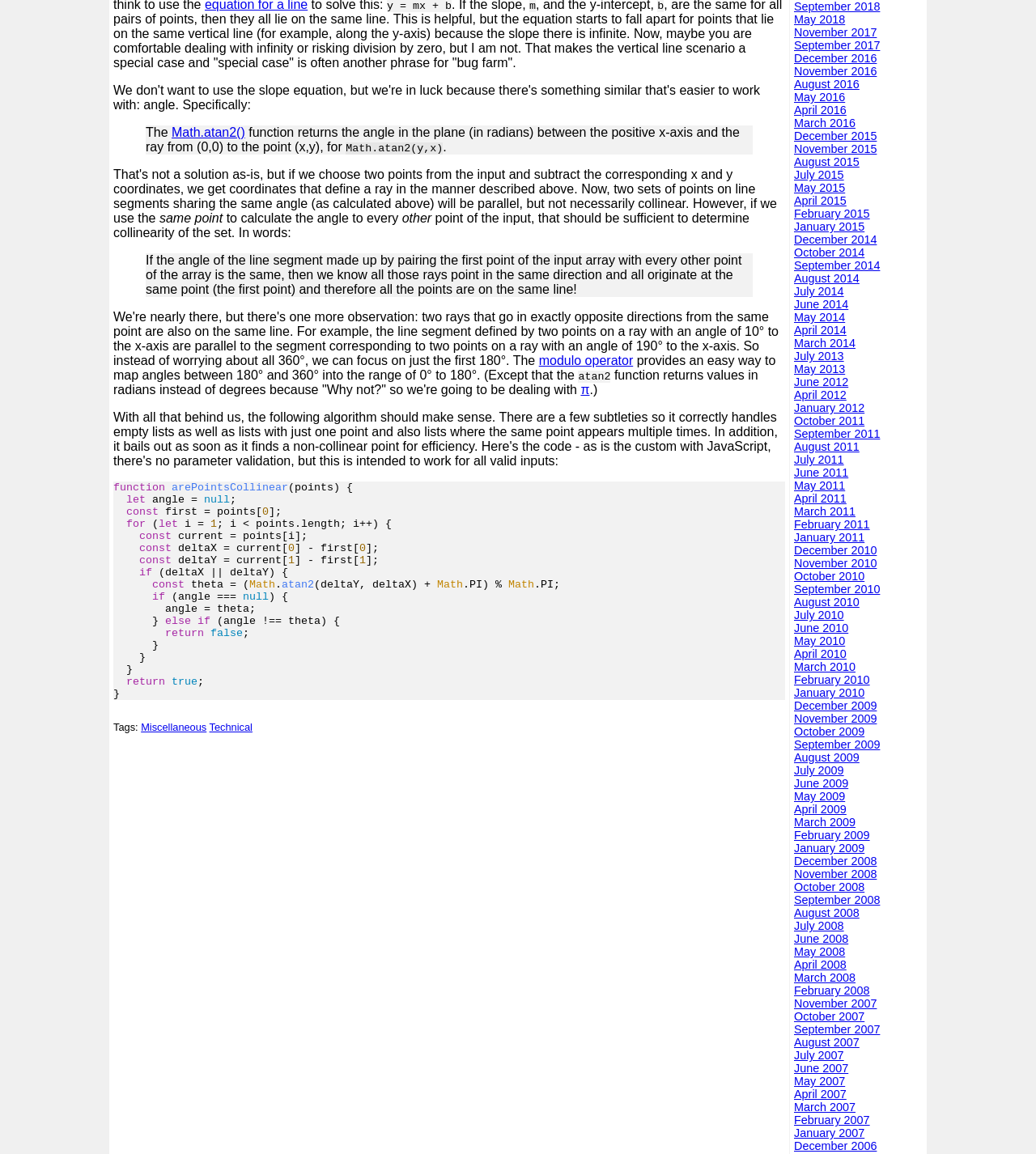Provide a one-word or one-phrase answer to the question:
What is the name of the function to check collinearity?

arePointsCollinear